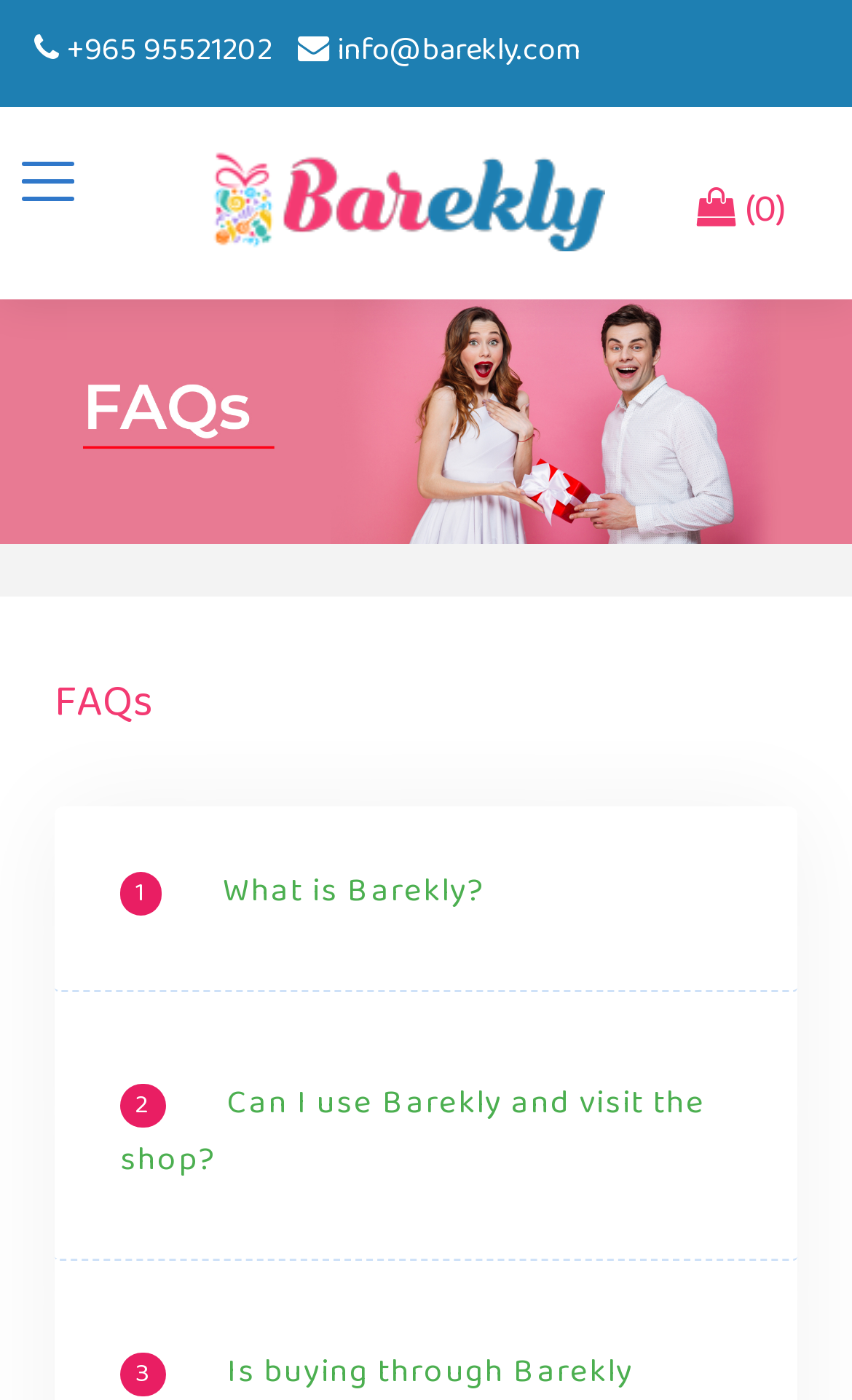Using the provided element description: "parent_node: (0)", determine the bounding box coordinates of the corresponding UI element in the screenshot.

[0.247, 0.085, 0.709, 0.207]